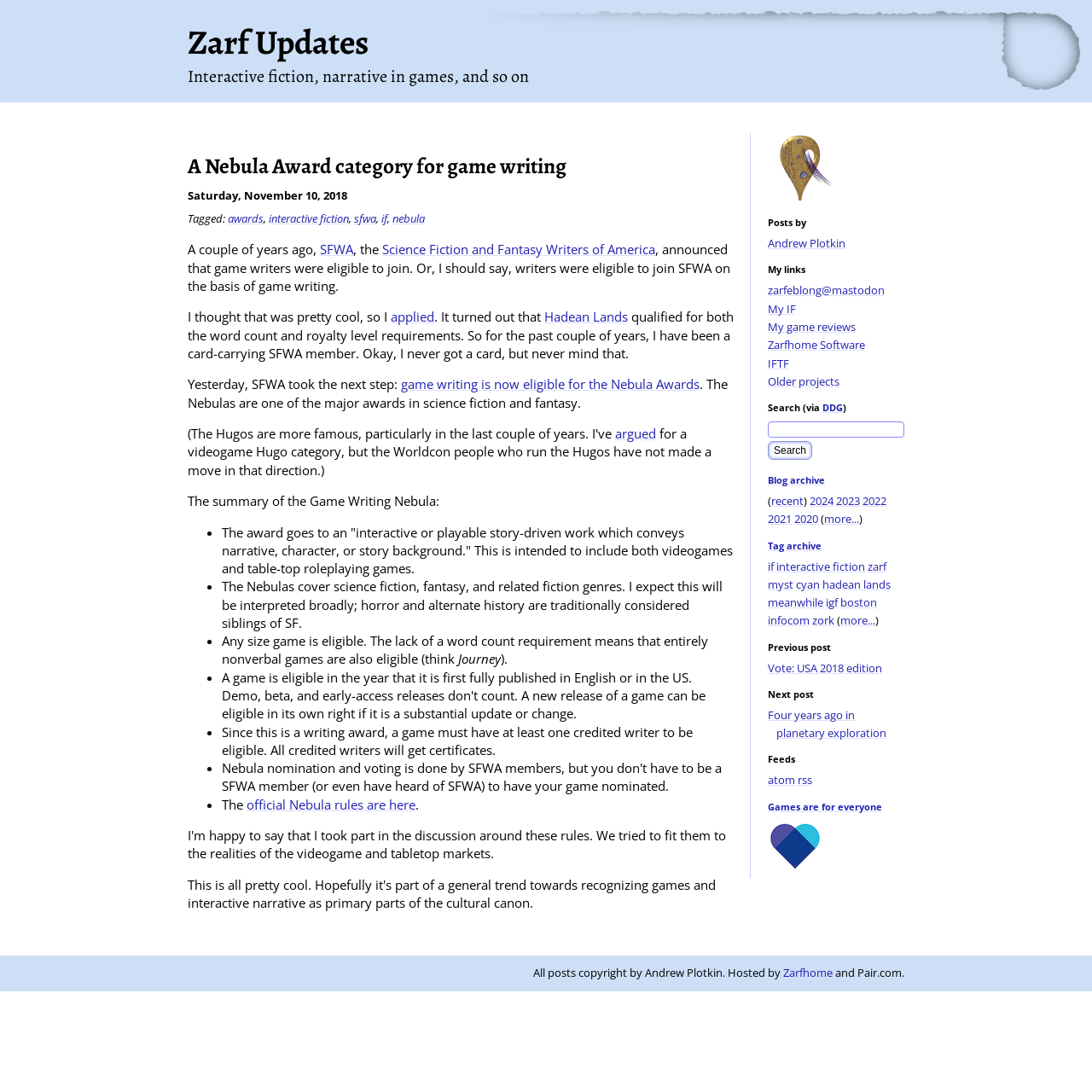Identify the bounding box coordinates of the part that should be clicked to carry out this instruction: "Follow on Facebook".

None